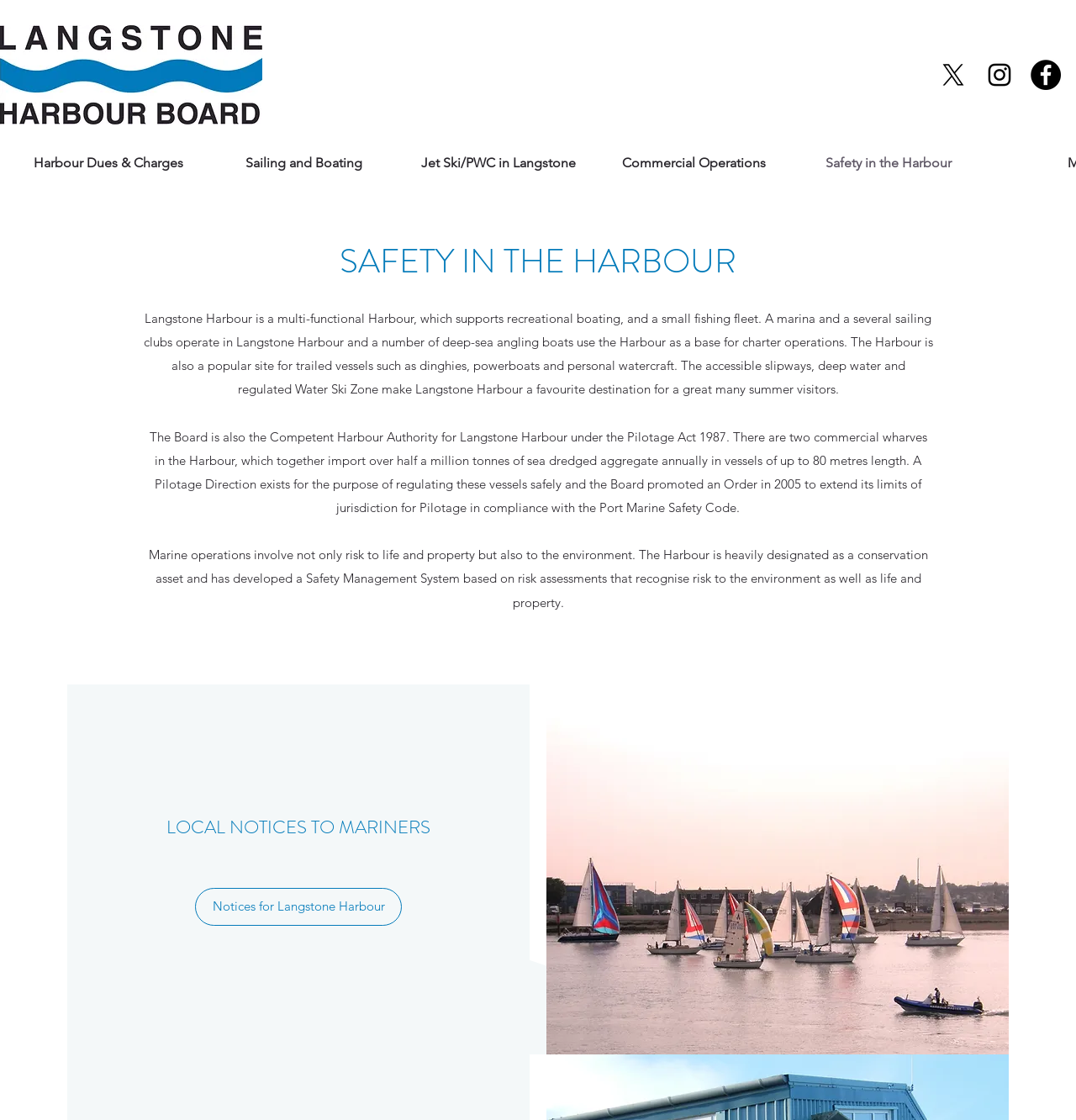Please specify the bounding box coordinates for the clickable region that will help you carry out the instruction: "Click on Twitter".

[0.872, 0.053, 0.9, 0.08]